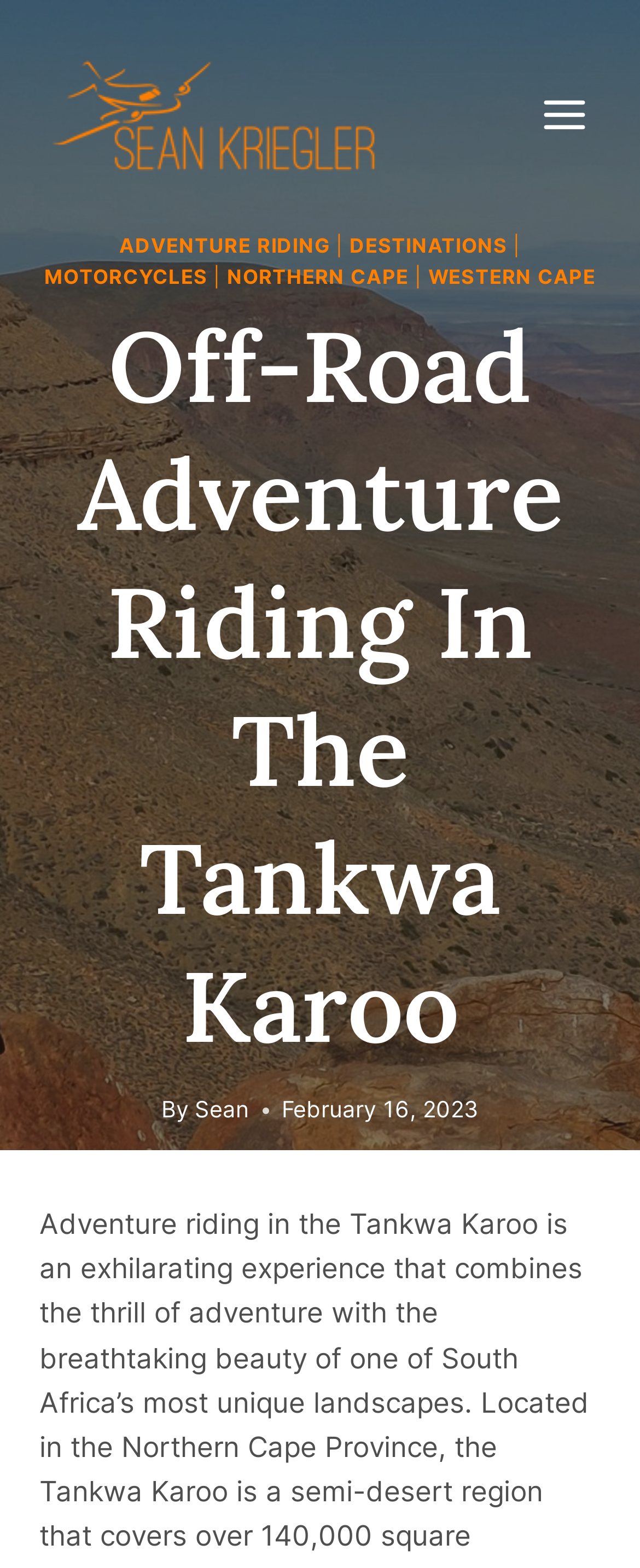Find the bounding box coordinates of the element I should click to carry out the following instruction: "Go to adventure riding page".

[0.186, 0.149, 0.516, 0.164]